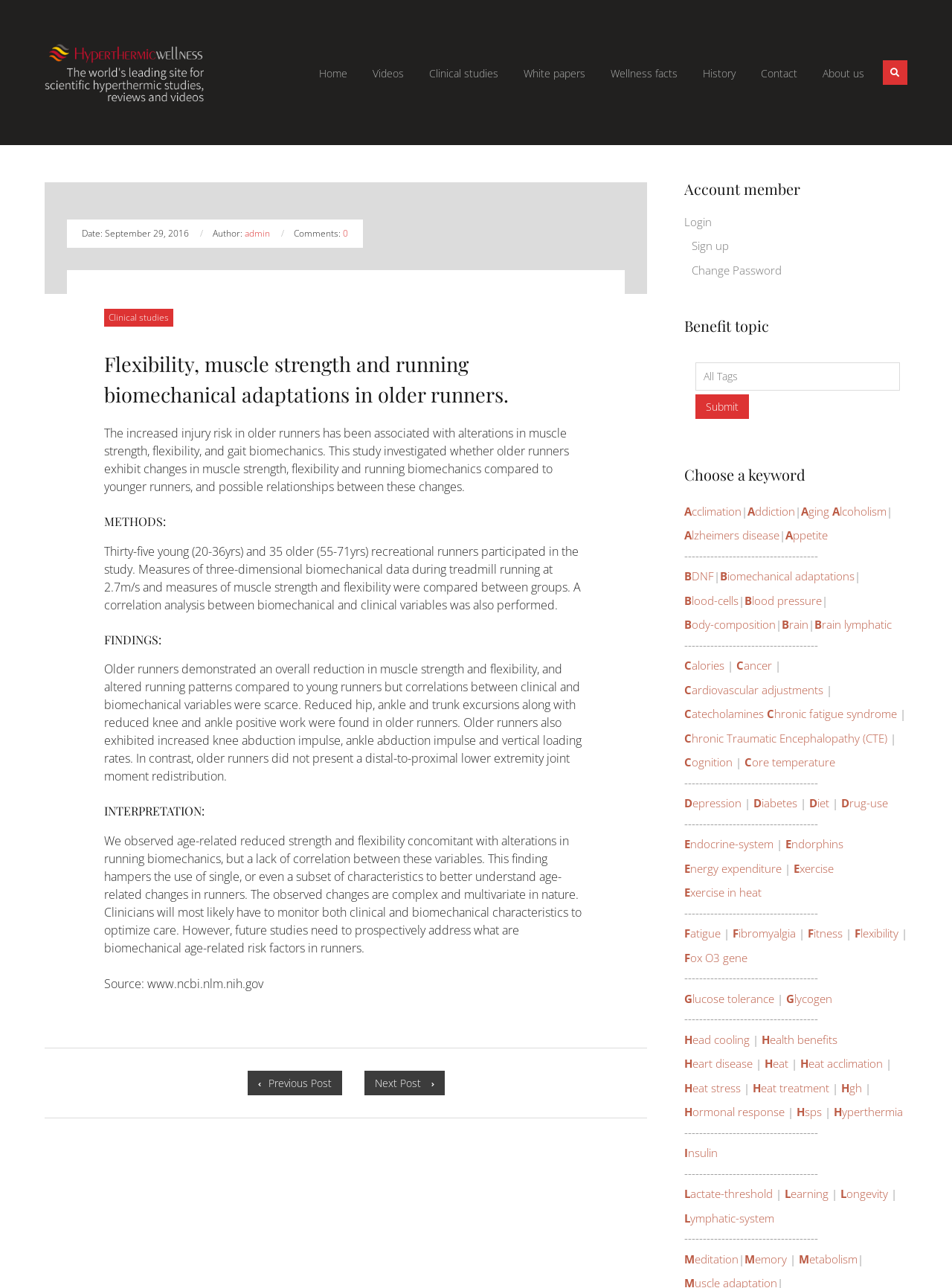What is the name of the previous post?
Based on the screenshot, respond with a single word or phrase.

Heat shock proteins and heat adaptation of the whole organism